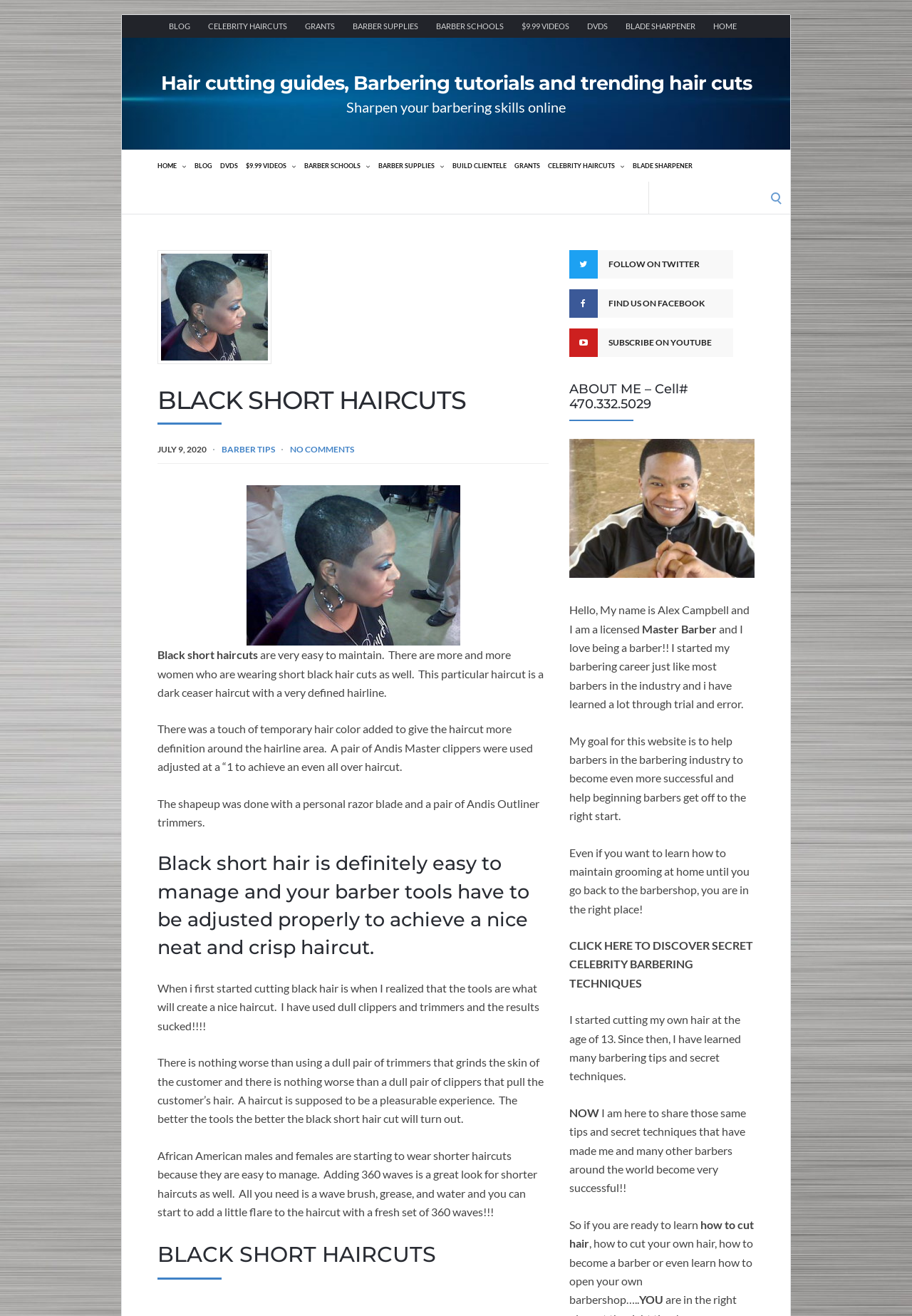Carefully examine the image and provide an in-depth answer to the question: What is the contact information of the author?

The contact information of the author, Alex Campbell, is provided in the 'ABOUT ME' section, which includes his cell phone number, 470.332.5029, for those who want to reach out to him.